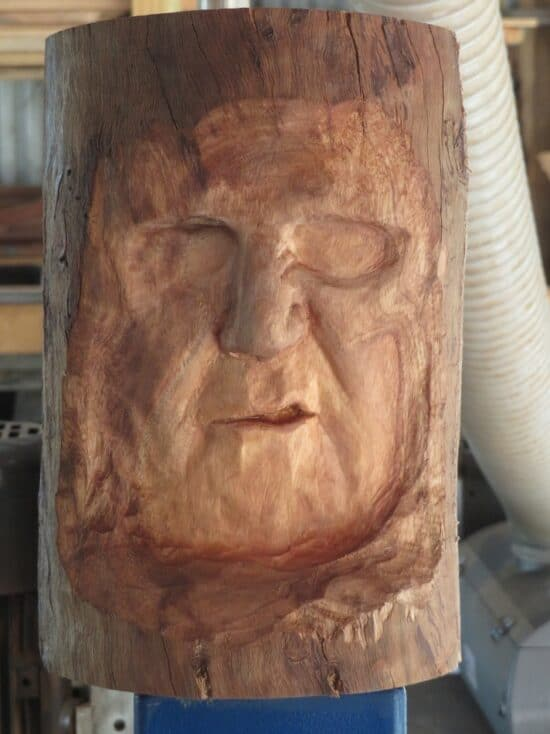Explain the image with as much detail as possible.

The image showcases a remarkable wooden sculpture that presents a stylized human face carved into a cylindrical piece of wood. The craftsmanship highlights the intricate details, including the facial features such as the eyes, nose, and mouth, all skillfully etched into the natural grain of the wood. The warm tones of the wood contribute to the lifelike quality of the sculpture, inviting viewers to ponder the character and story behind the depicted expression. Surrounding the sculpture, elements of a woodworking environment can be glimpsed, suggesting an artist's workshop where such creative works come to life. This piece is part of a broader exploration of artistic expression, inviting thoughts on communication and the human experience, as hinted at in the accompanying text.